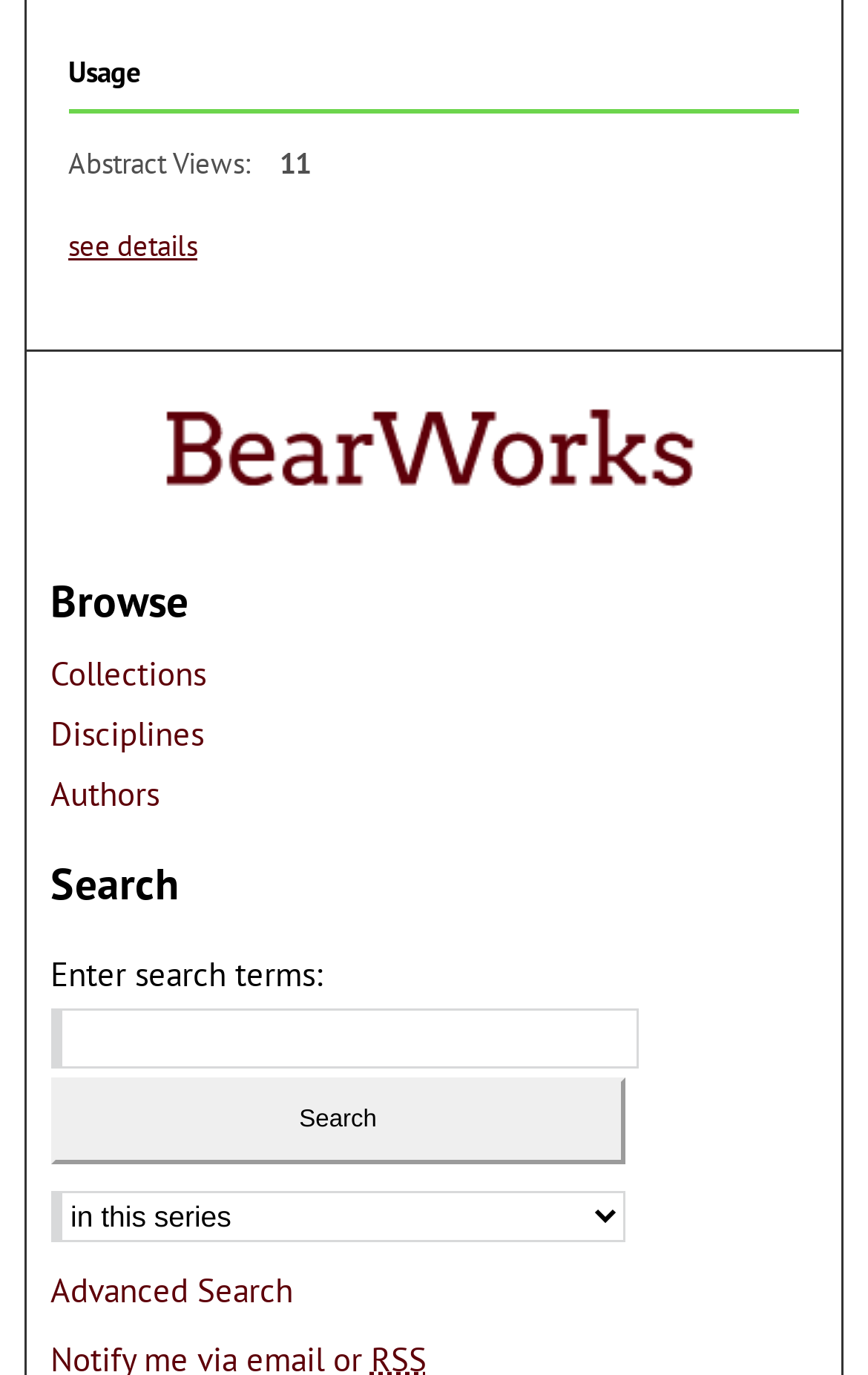Using the webpage screenshot, find the UI element described by Advanced Search. Provide the bounding box coordinates in the format (top-left x, top-left y, bottom-right x, bottom-right y), ensuring all values are floating point numbers between 0 and 1.

[0.058, 0.923, 0.338, 0.954]